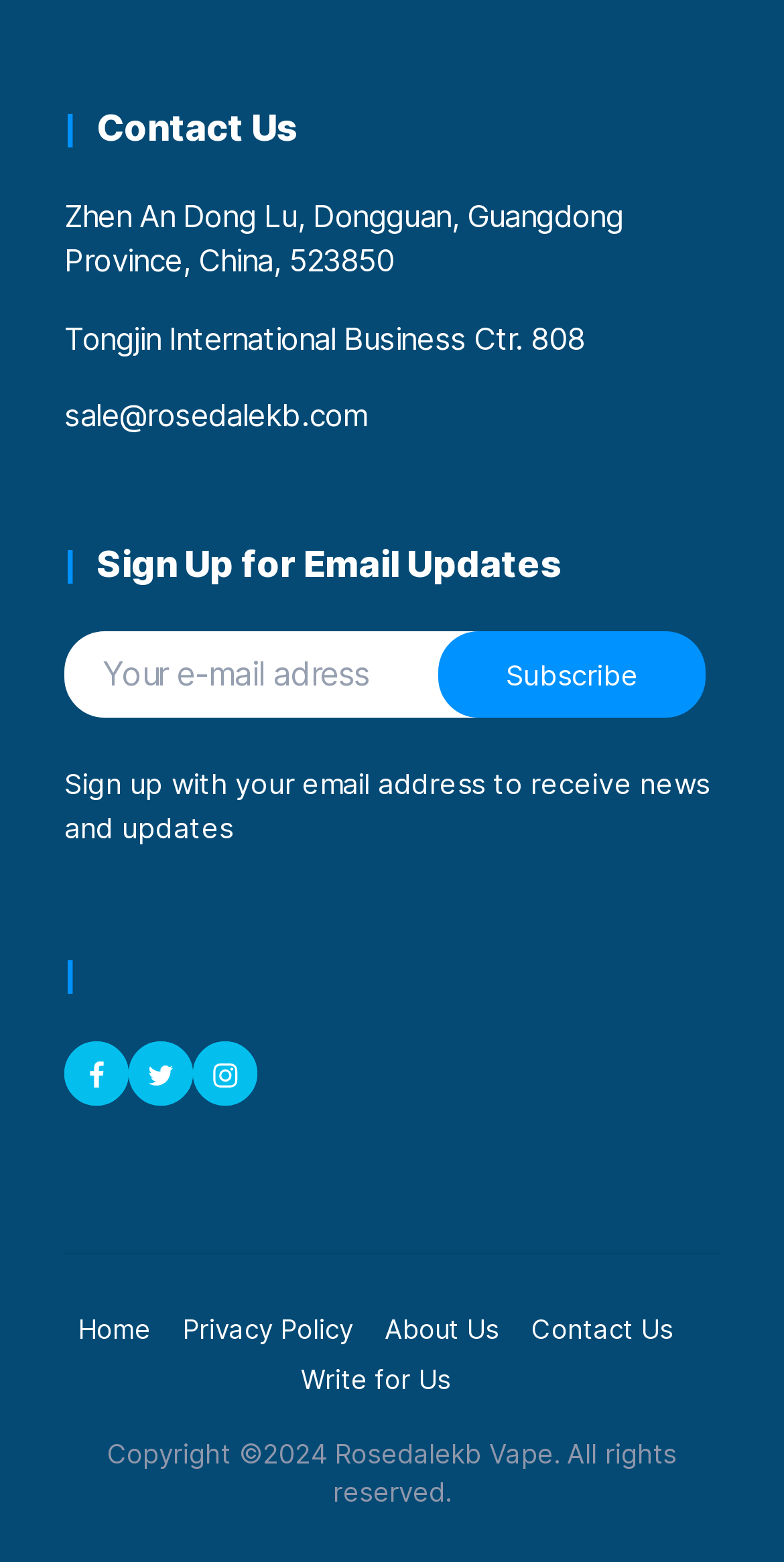Determine the bounding box coordinates for the area that needs to be clicked to fulfill this task: "Contact us via email". The coordinates must be given as four float numbers between 0 and 1, i.e., [left, top, right, bottom].

[0.082, 0.254, 0.47, 0.278]